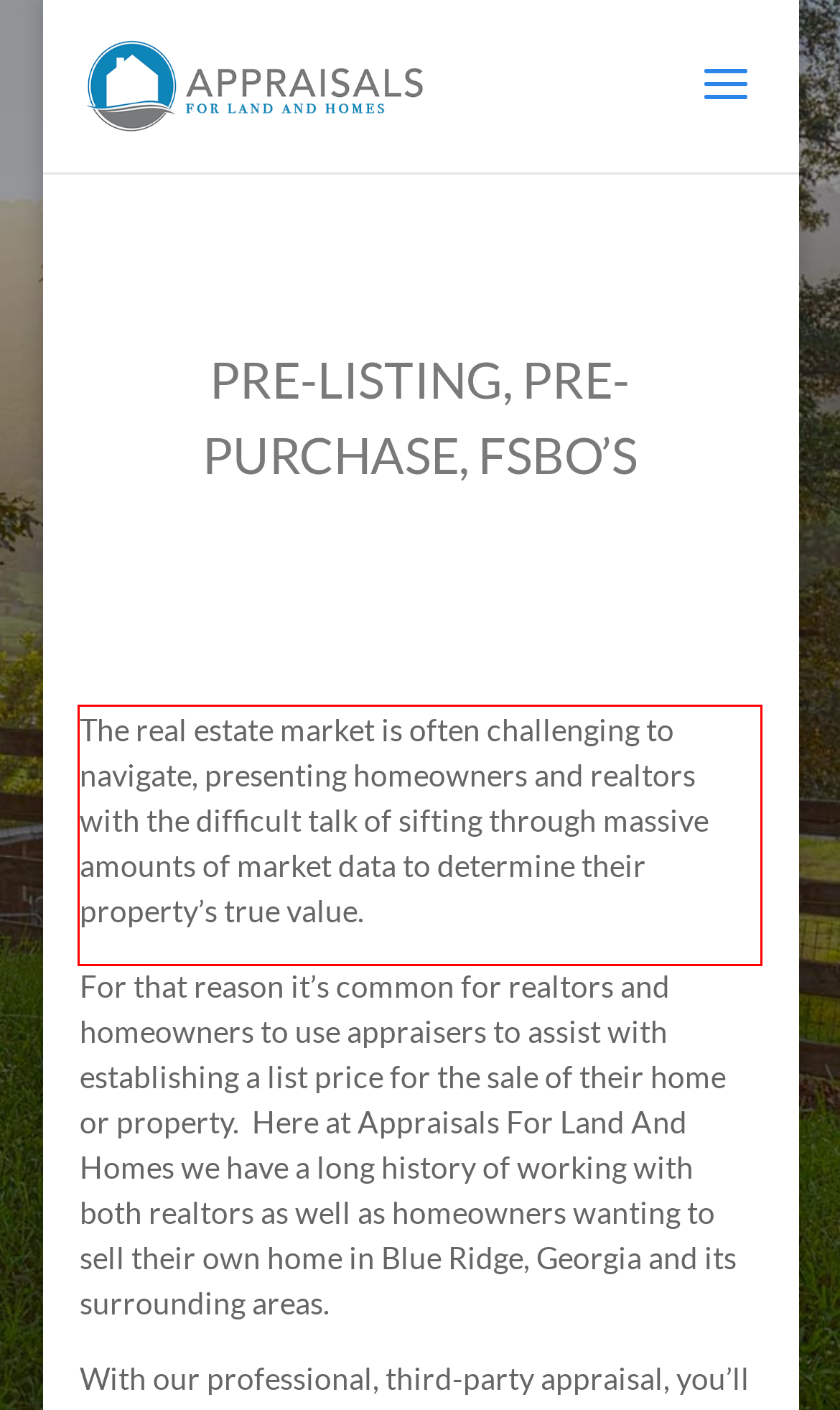Please examine the screenshot of the webpage and read the text present within the red rectangle bounding box.

The real estate market is often challenging to navigate, presenting homeowners and realtors with the difficult talk of sifting through massive amounts of market data to determine their property’s true value.